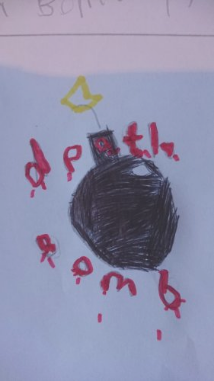Create a detailed narrative of what is happening in the image.

The image depicts a colorful, child-like drawing of a bomb, labeled with the words "death bomb" in bright red letters. The bomb is illustrated in black and is adorned with a yellow fuse, suggesting a playful, imaginative theme typical of children's artwork. The background is light blue, enhancing the vibrant colors of the drawing. This image is part of a broader article discussing creative activities for kids, particularly illustrating how they express themselves through lyric writing and visual art. The drawing serves as a visual representation of the playful and sometimes humorous themes that children explore in their artistic endeavors.